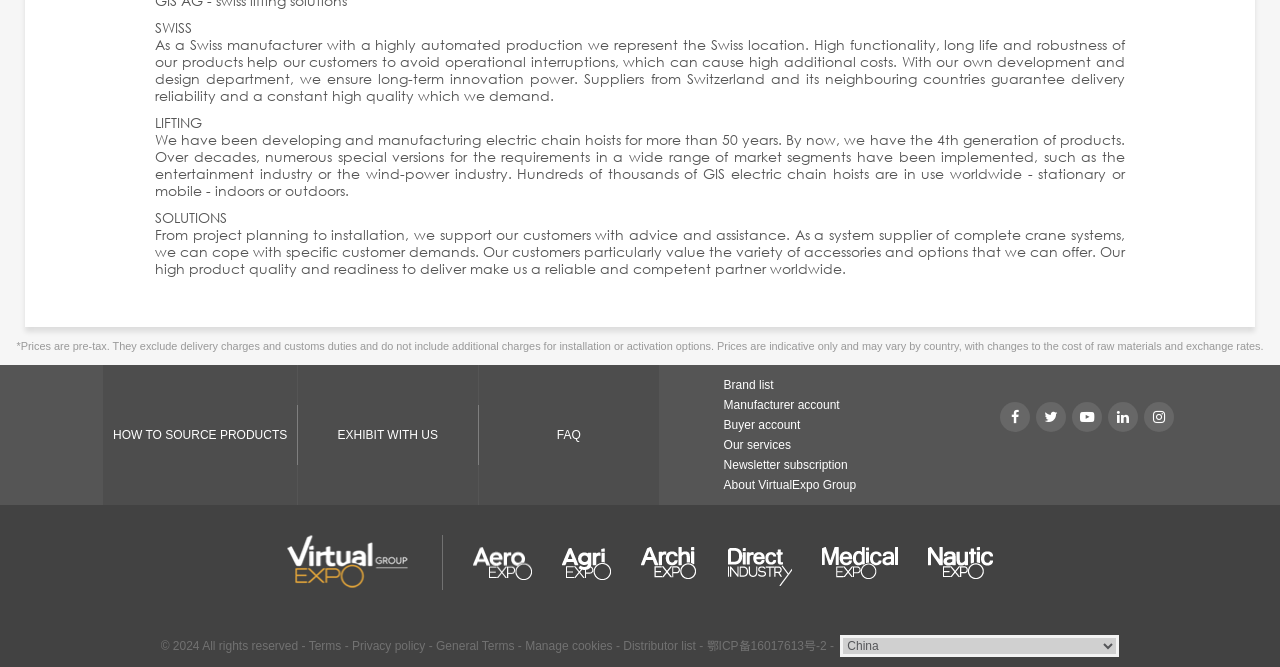Provide the bounding box coordinates of the section that needs to be clicked to accomplish the following instruction: "Open the FAQ page."

[0.435, 0.641, 0.454, 0.662]